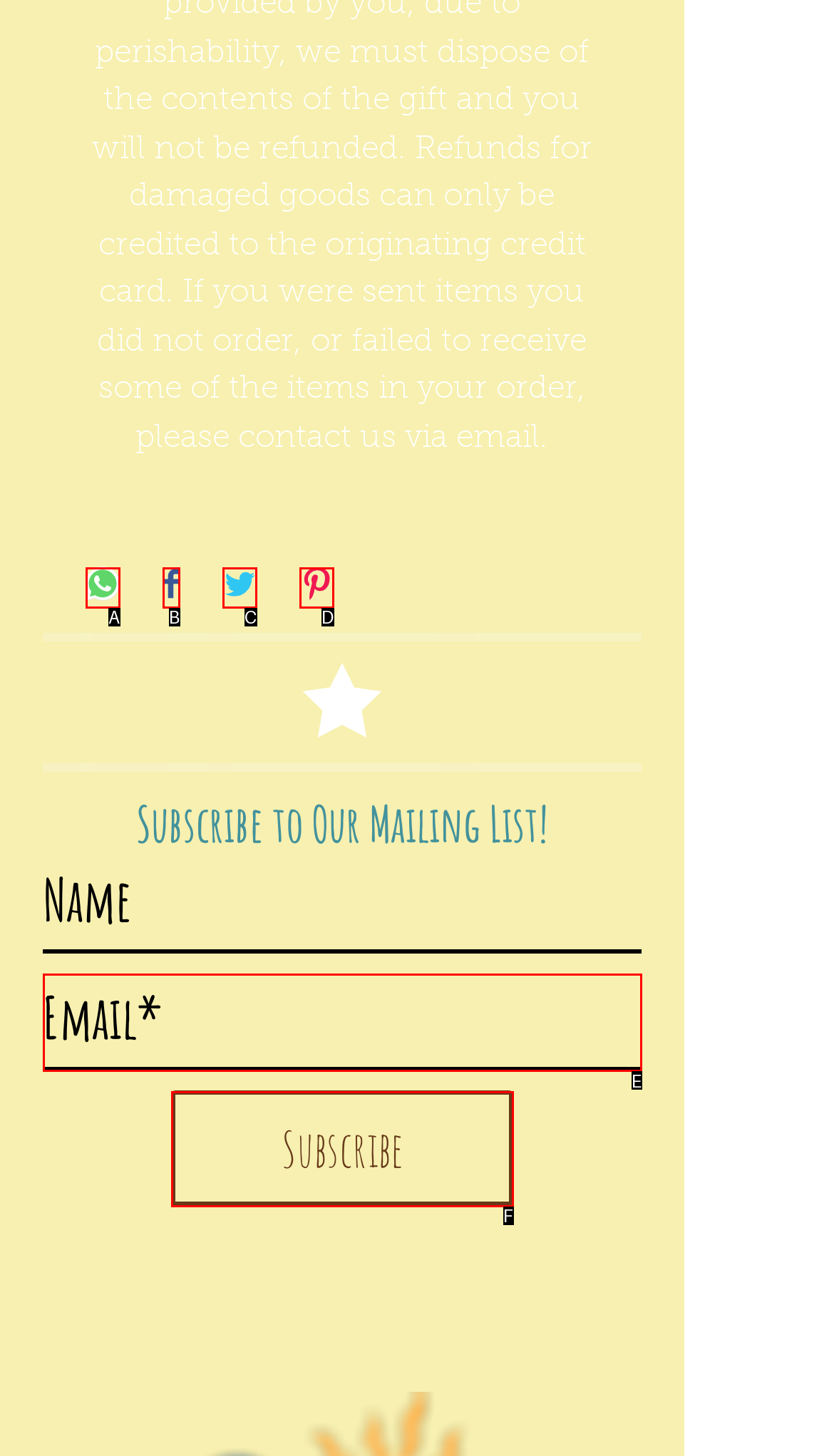Determine which HTML element best fits the description: Subscribe
Answer directly with the letter of the matching option from the available choices.

F